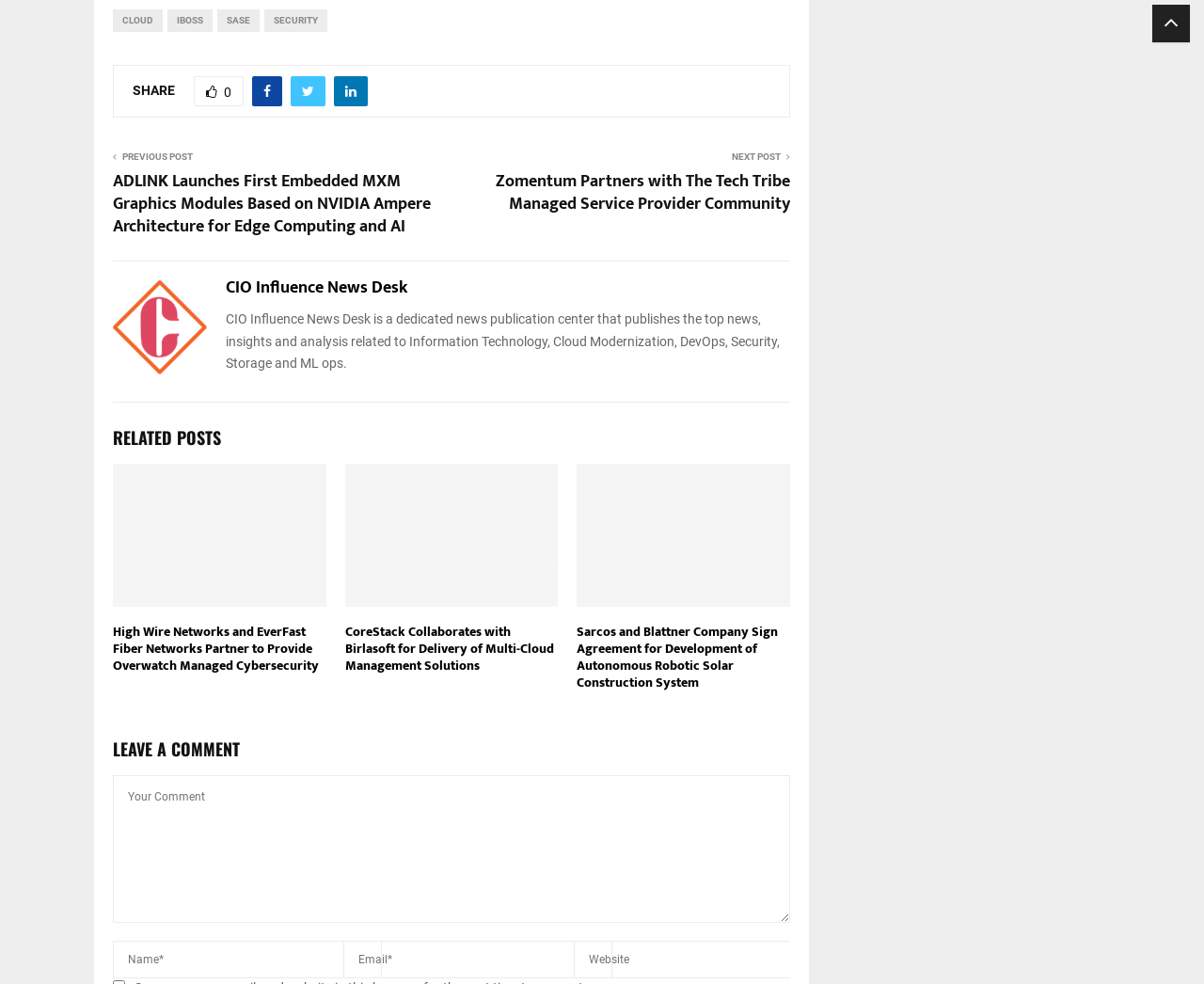How many links are there in the footer section?
Use the information from the image to give a detailed answer to the question.

I counted the number of link elements within the footer section, which are 'CLOUD', 'IBOSS', 'SASE', 'SECURITY', and four social media icons, totaling 5 links.